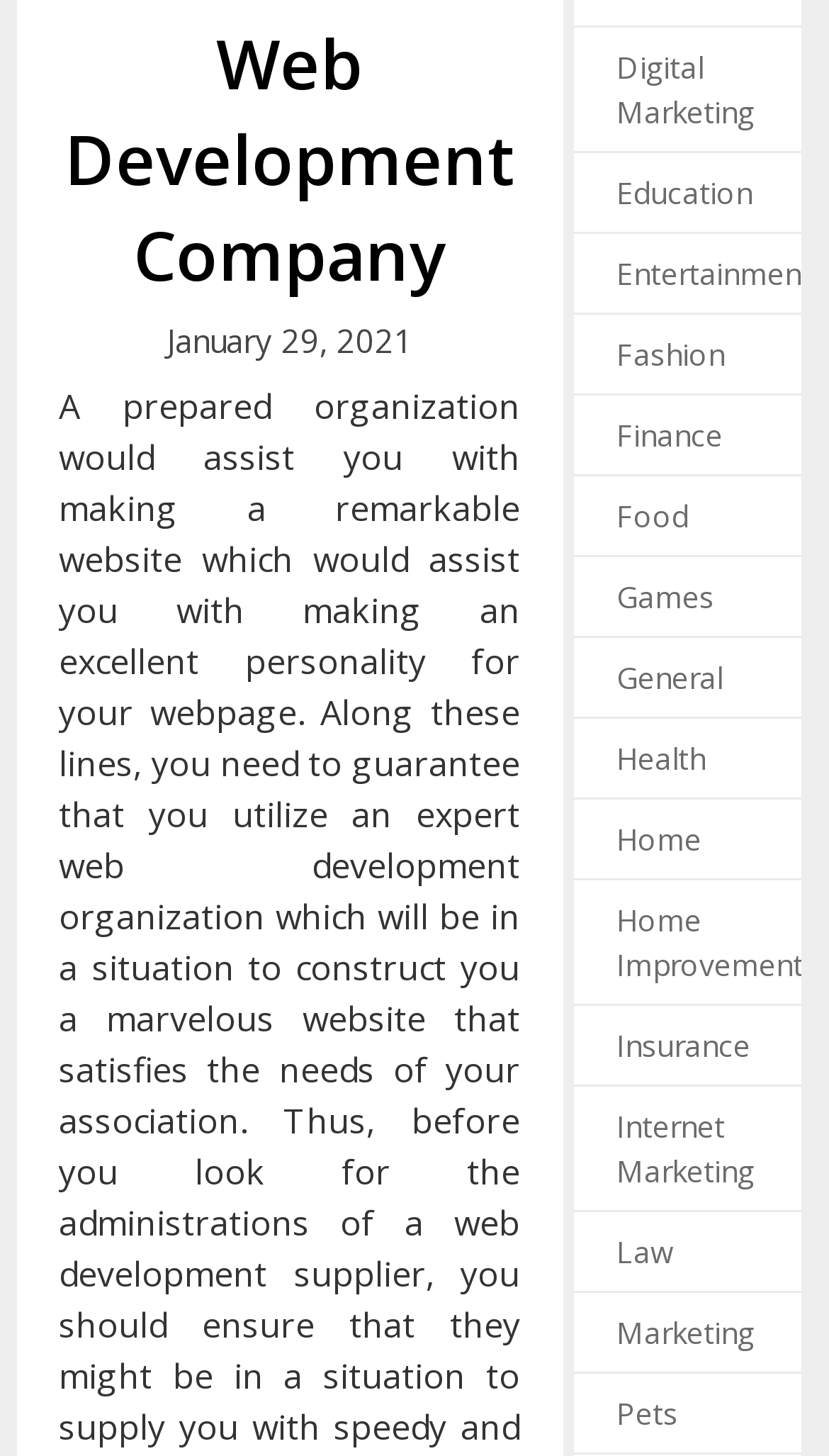Please look at the image and answer the question with a detailed explanation: How many categories are listed on the webpage?

The categories are listed as links on the right side of the webpage, and there are 13 of them, including 'Digital Marketing', 'Education', 'Entertainment', and so on. I counted the number of link elements with distinct text content to arrive at this answer.